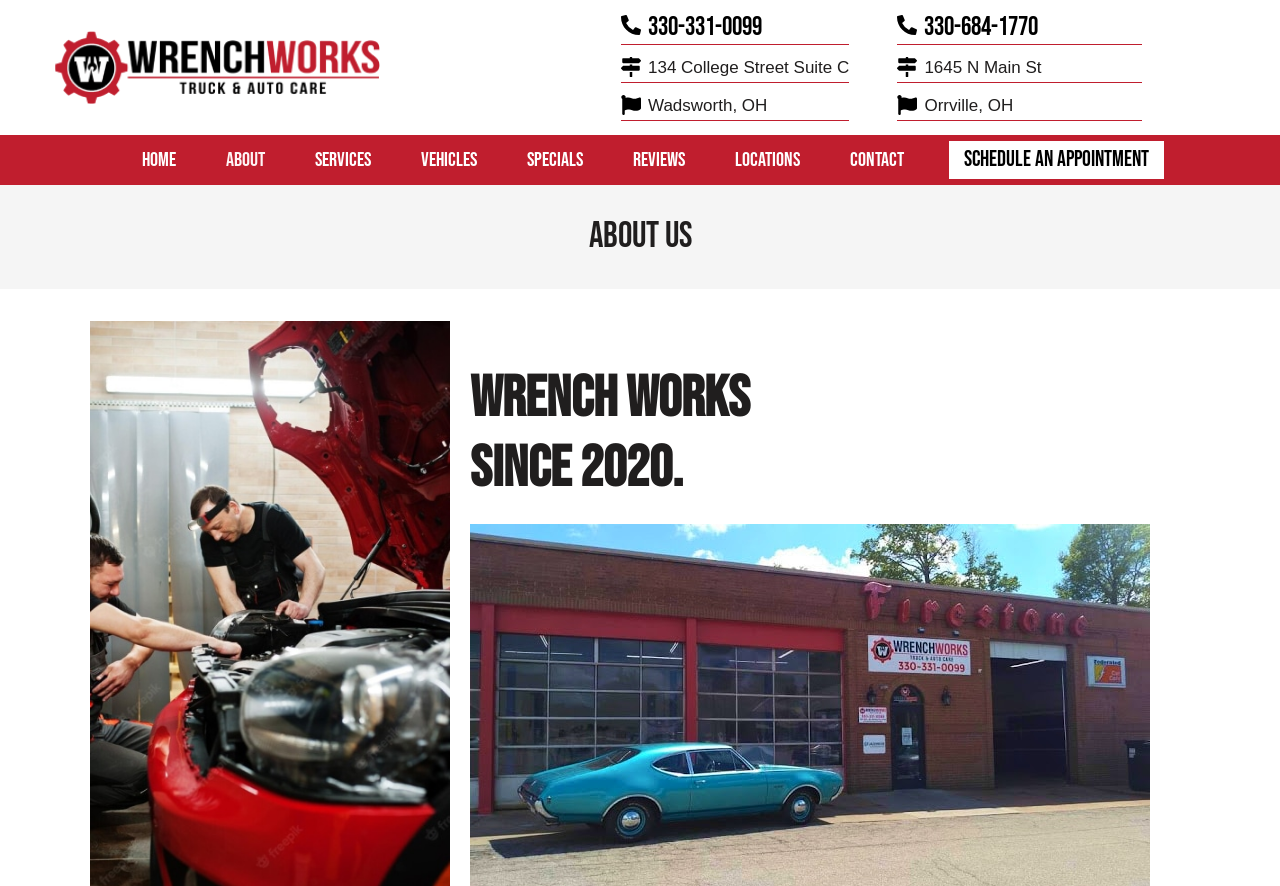Find the bounding box coordinates of the element's region that should be clicked in order to follow the given instruction: "Get directions to the Orrville location". The coordinates should consist of four float numbers between 0 and 1, i.e., [left, top, right, bottom].

[0.722, 0.065, 0.814, 0.086]